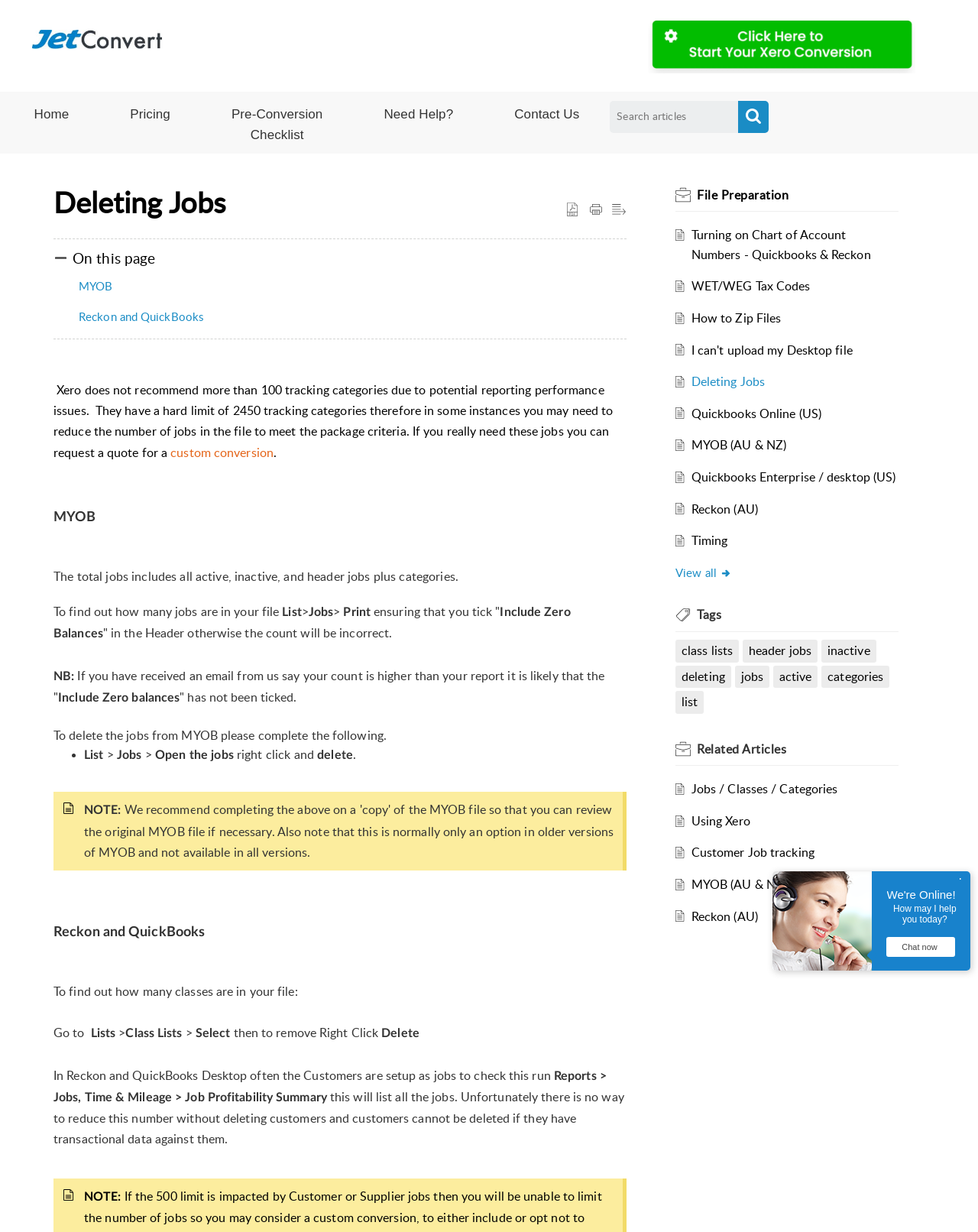Please locate the clickable area by providing the bounding box coordinates to follow this instruction: "Read the 'COVID-19 in Farm Animals' article".

None